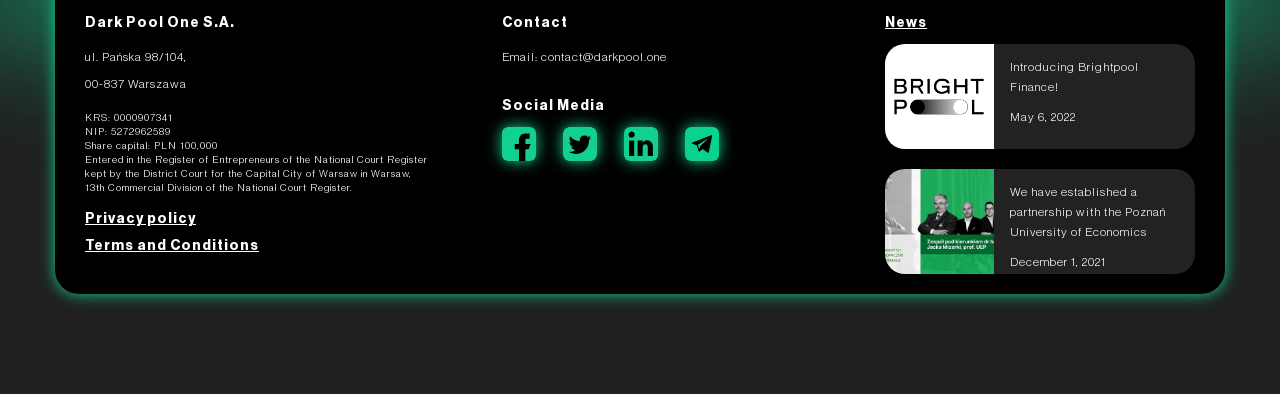How many social media links are there?
Please craft a detailed and exhaustive response to the question.

I found the social media links by looking at the link elements under the 'Social Media' heading, and counted a total of 4 links.